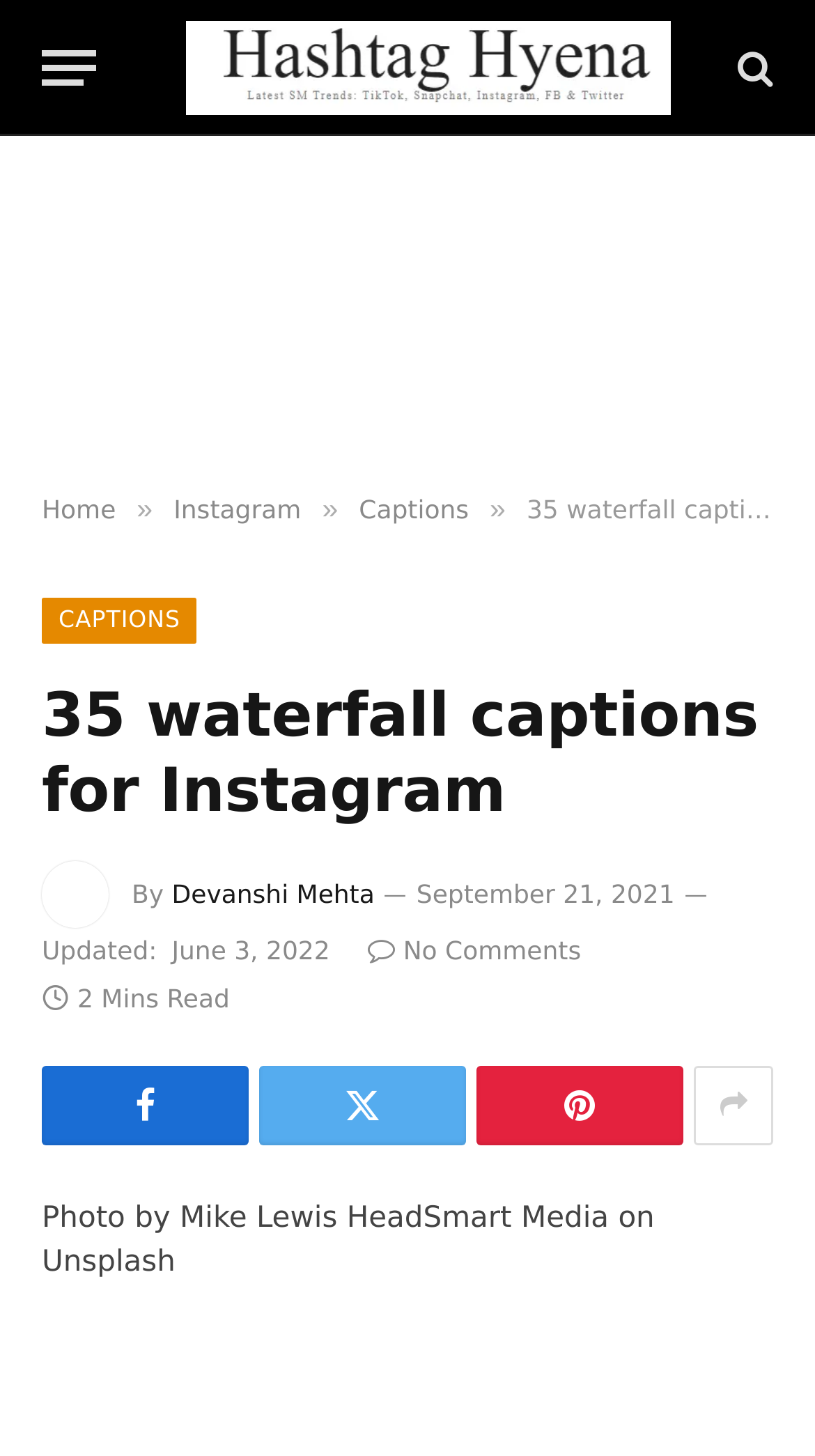How many minutes does it take to read the captions?
From the screenshot, supply a one-word or short-phrase answer.

2 Mins